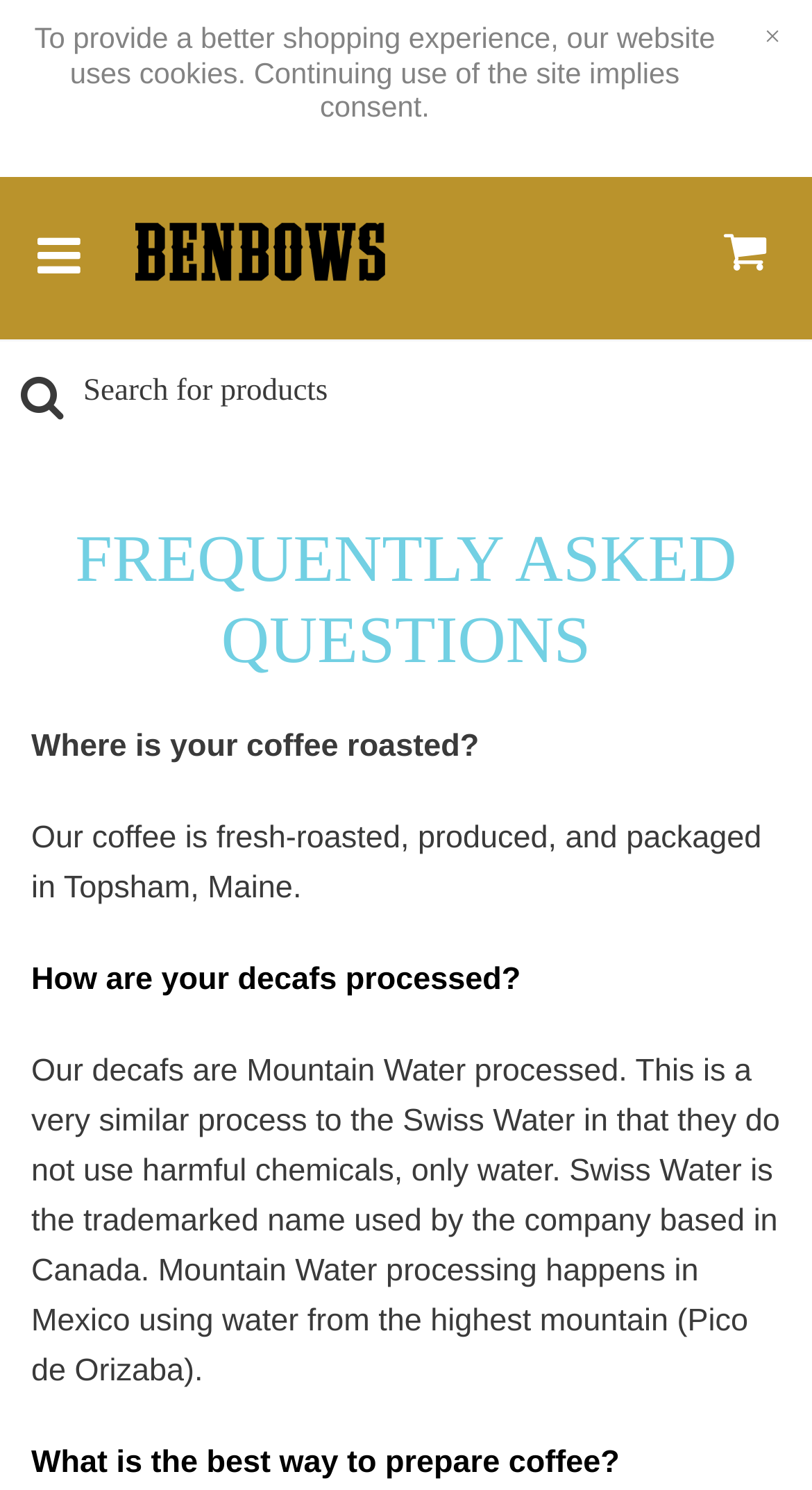What is the name of the website?
Answer the question with a thorough and detailed explanation.

I found the answer by looking at the top navigation bar, where it says 'Benbows Webstore' and there is an image with the same name.